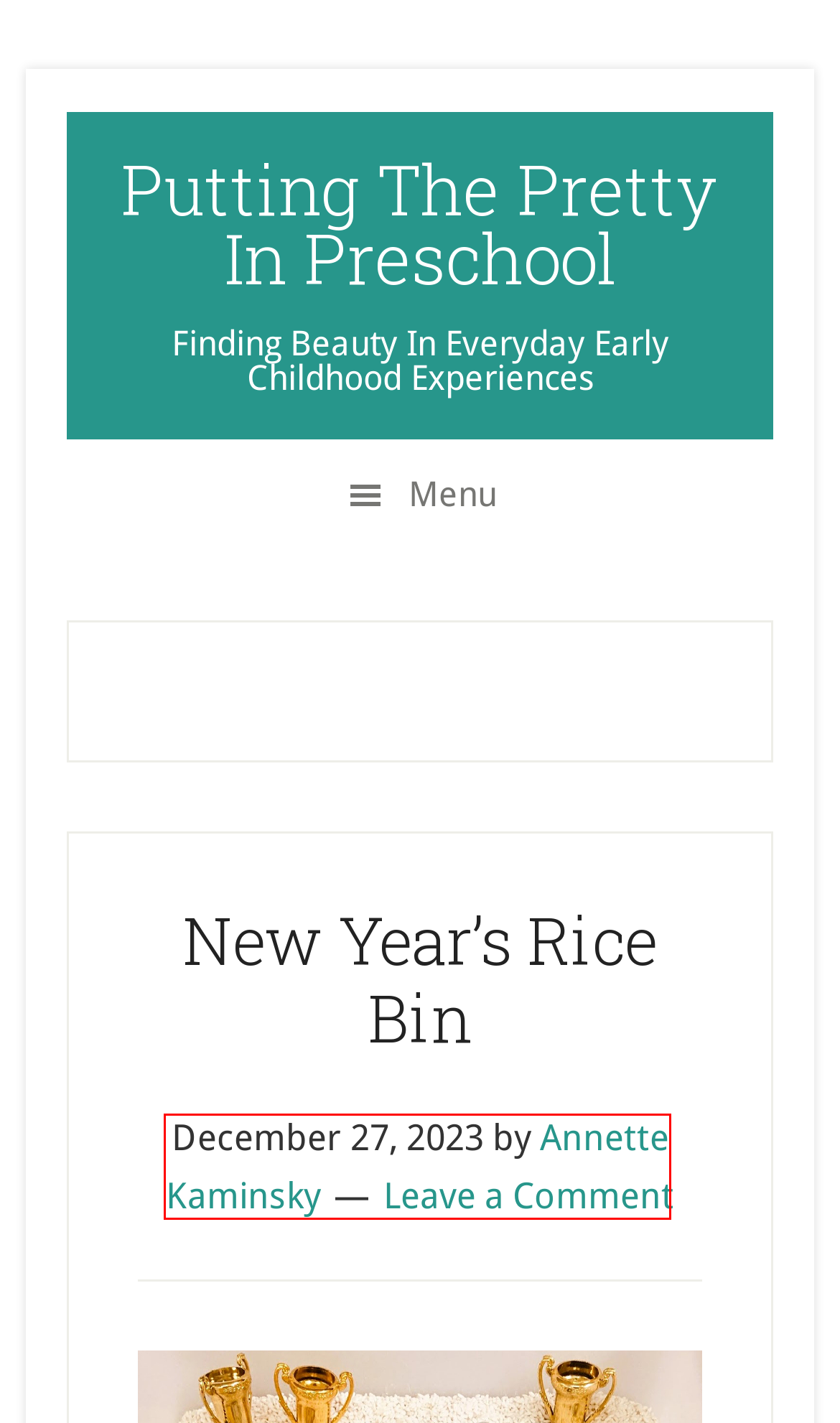Given a screenshot of a webpage with a red rectangle bounding box around a UI element, select the best matching webpage description for the new webpage that appears after clicking the highlighted element. The candidate descriptions are:
A. Chinese New Year
B. Annette Kaminsky
C. shamrocks
D. sensory tray
E. New Year’s Rice Bin
F. New Year’s Eve Sensory Tray
G. Putting The Pretty In Preschool – Finding Beauty In Everyday Early Childhood Experiences
H. dramatic play

B